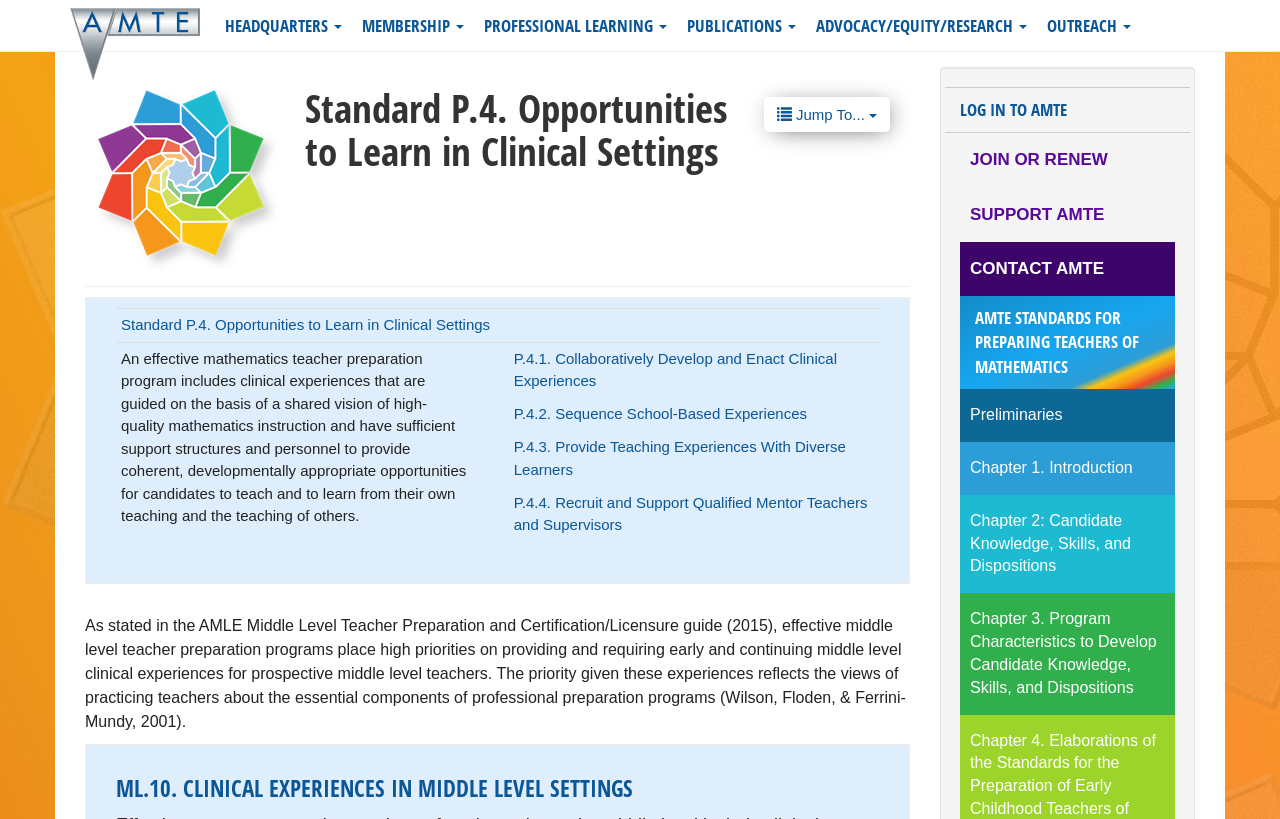Identify the bounding box coordinates of the area that should be clicked in order to complete the given instruction: "View the article about Vistara boosts summer flights to Europe". The bounding box coordinates should be four float numbers between 0 and 1, i.e., [left, top, right, bottom].

None